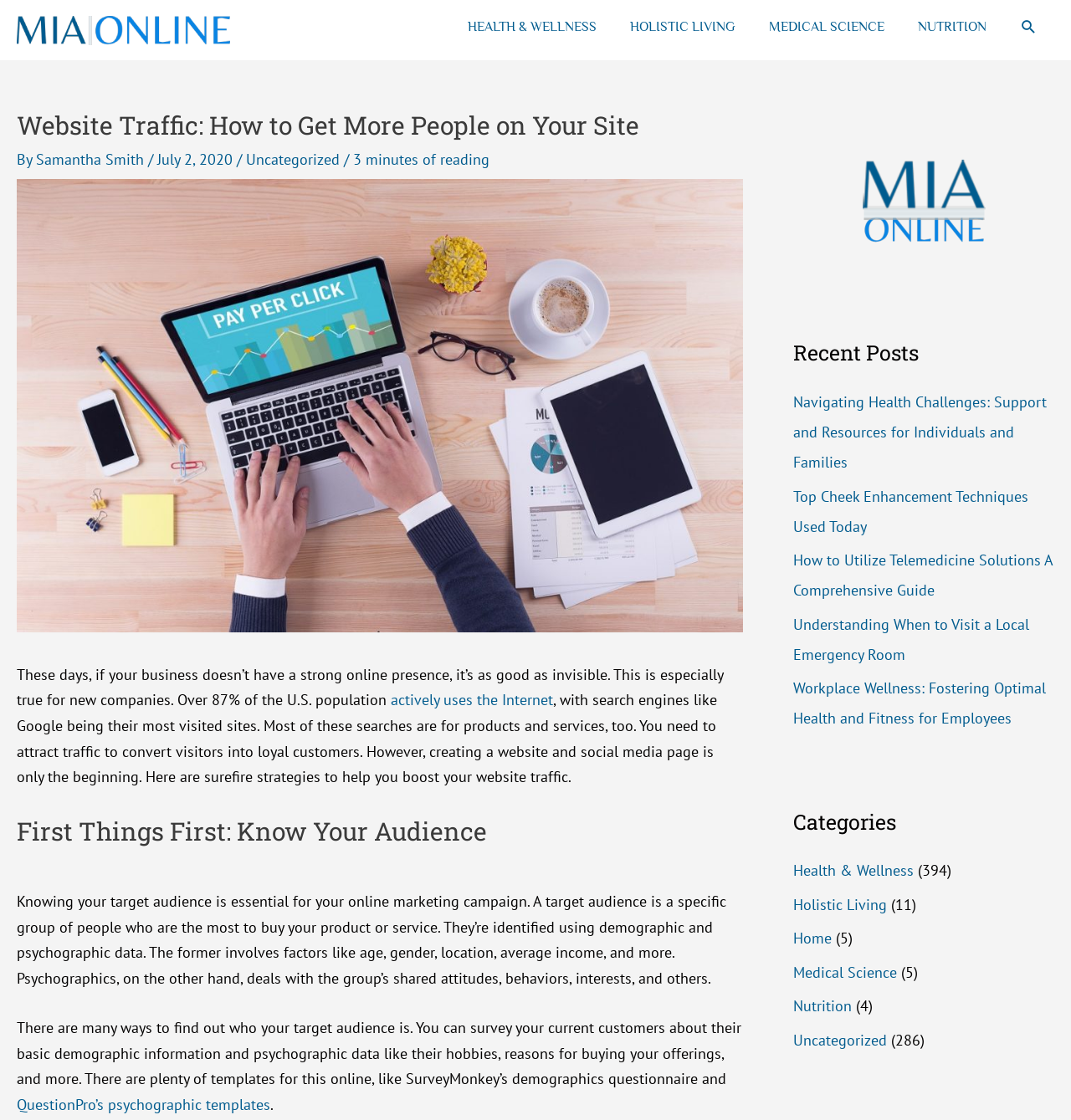Please specify the bounding box coordinates for the clickable region that will help you carry out the instruction: "Search for topics in the forum".

None